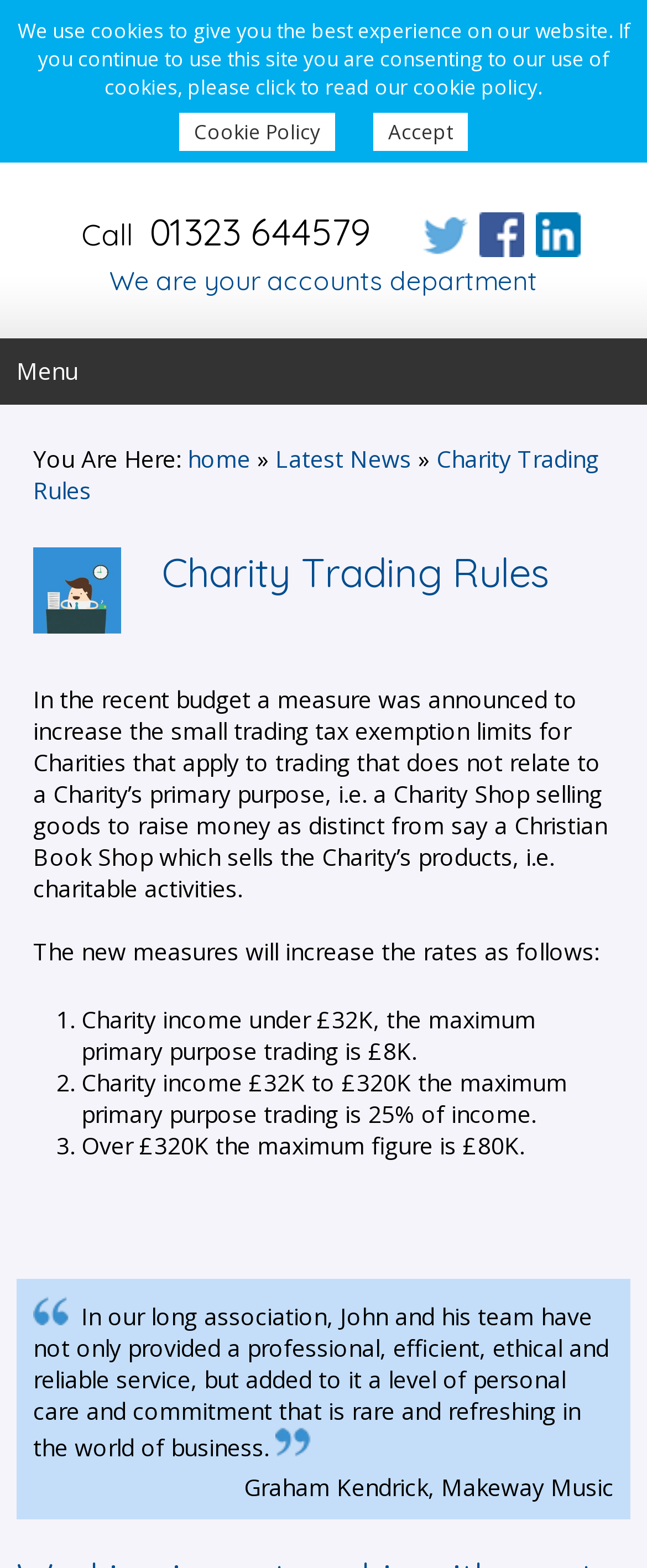Produce an elaborate caption capturing the essence of the webpage.

The webpage is about Caladine Ltd, a chartered certified Christian accounting firm based in Eastbourne, East Sussex. At the top of the page, there is a logo and a link to the company's name, accompanied by an image. Below this, there is a section with contact information, including a "Call" button, a phone number, and links to the company's social media profiles on LinkedIn, Facebook, and Twitter, each with its respective icon.

Further down, there is a heading that reads "We are your accounts department." To the left of this, there is a menu with a "You Are Here" indicator, showing the current page as "home" and "Latest News." There is also a link to "Charity Trading Rules" with an accompanying image.

The main content of the page is about the Charity Trading Rules, which were recently updated in the budget. The text explains the new measures, including increased rates for charity income under £32K, £32K to £320K, and over £320K. The text is divided into three points, each with a list marker.

Below this, there is a testimonial from a satisfied client, Graham Kendrick of Makeway Music, with a quote and an image of a speech bubble. At the very bottom of the page, there is a notice about the use of cookies on the website, with links to the cookie policy and an "Accept" button.